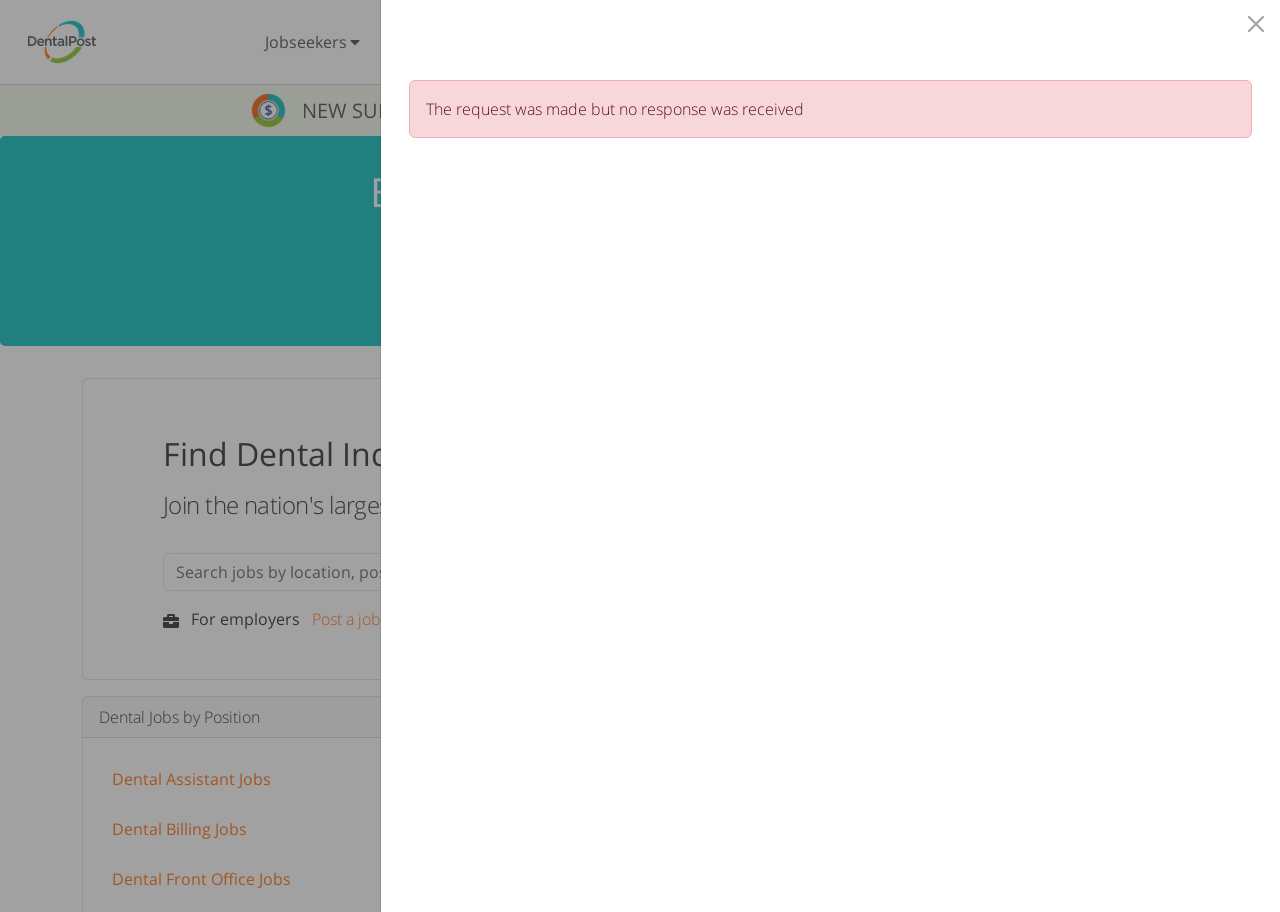Determine the bounding box coordinates for the UI element described. Format the coordinates as (top-left x, top-left y, bottom-right x, bottom-right y) and ensure all values are between 0 and 1. Element description: parent_node: Jobseekers

[0.022, 0.0, 0.076, 0.092]